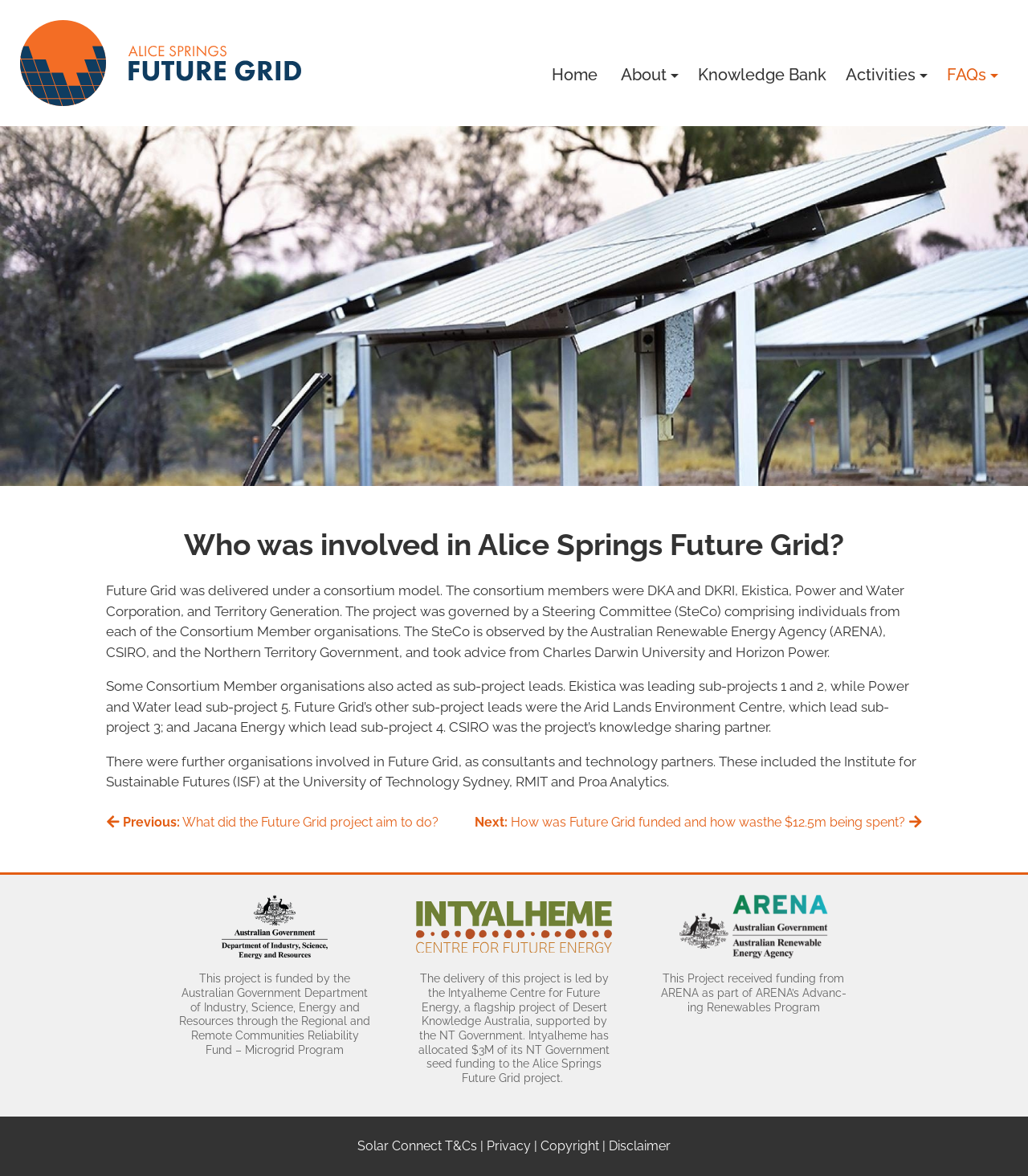Based on the image, please respond to the question with as much detail as possible:
What is the name of the organization that governed the Future Grid project?

I determined the answer by reading the text on the webpage, which states that 'The project was governed by a Steering Committee (SteCo) comprising individuals from each of the Consortium Member organisations.' This indicates that the Steering Committee was the governing body of the project.